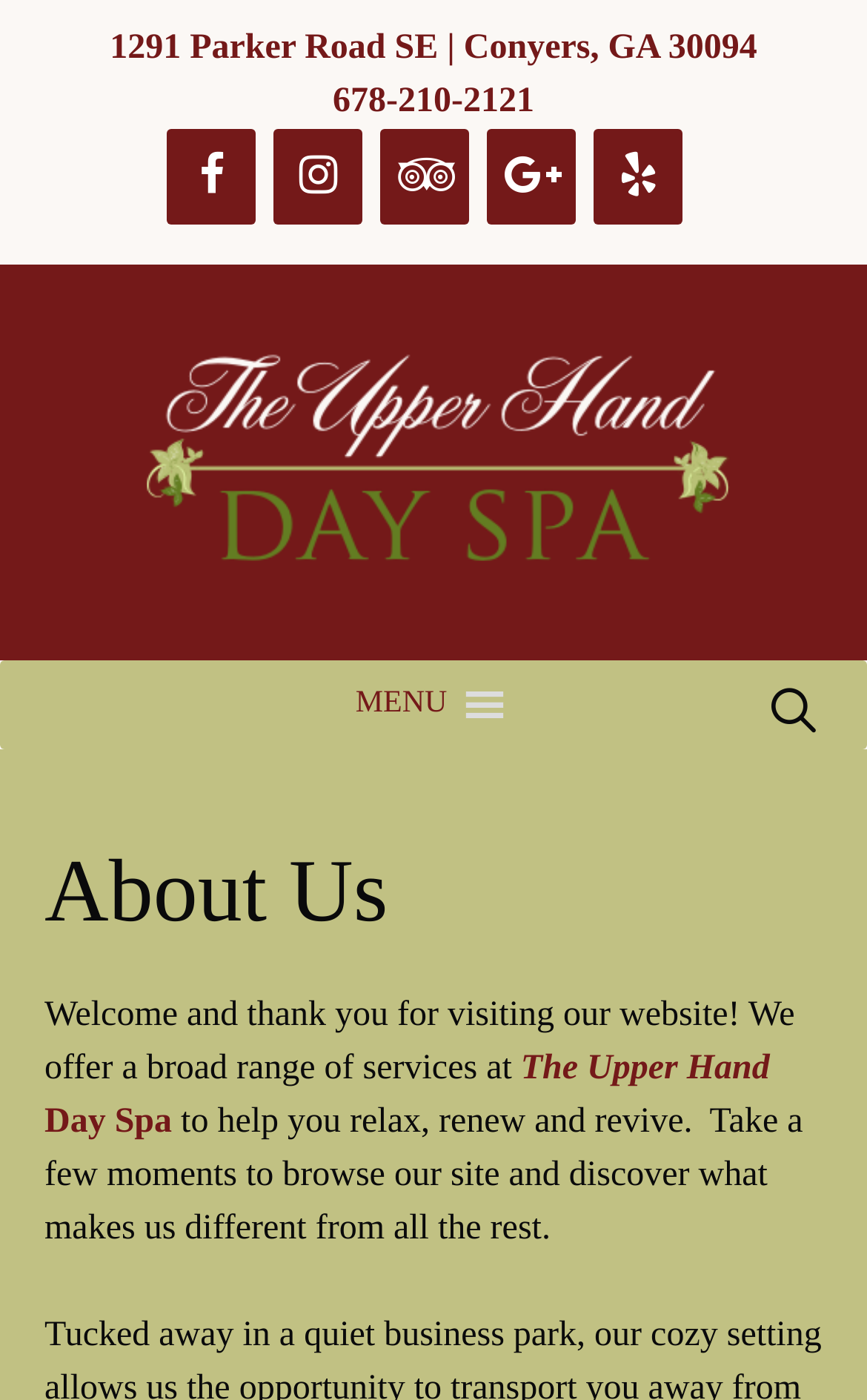Answer succinctly with a single word or phrase:
What is the address of The Upper Hand Day Spa?

1291 Parker Road SE, Conyers, GA 30094